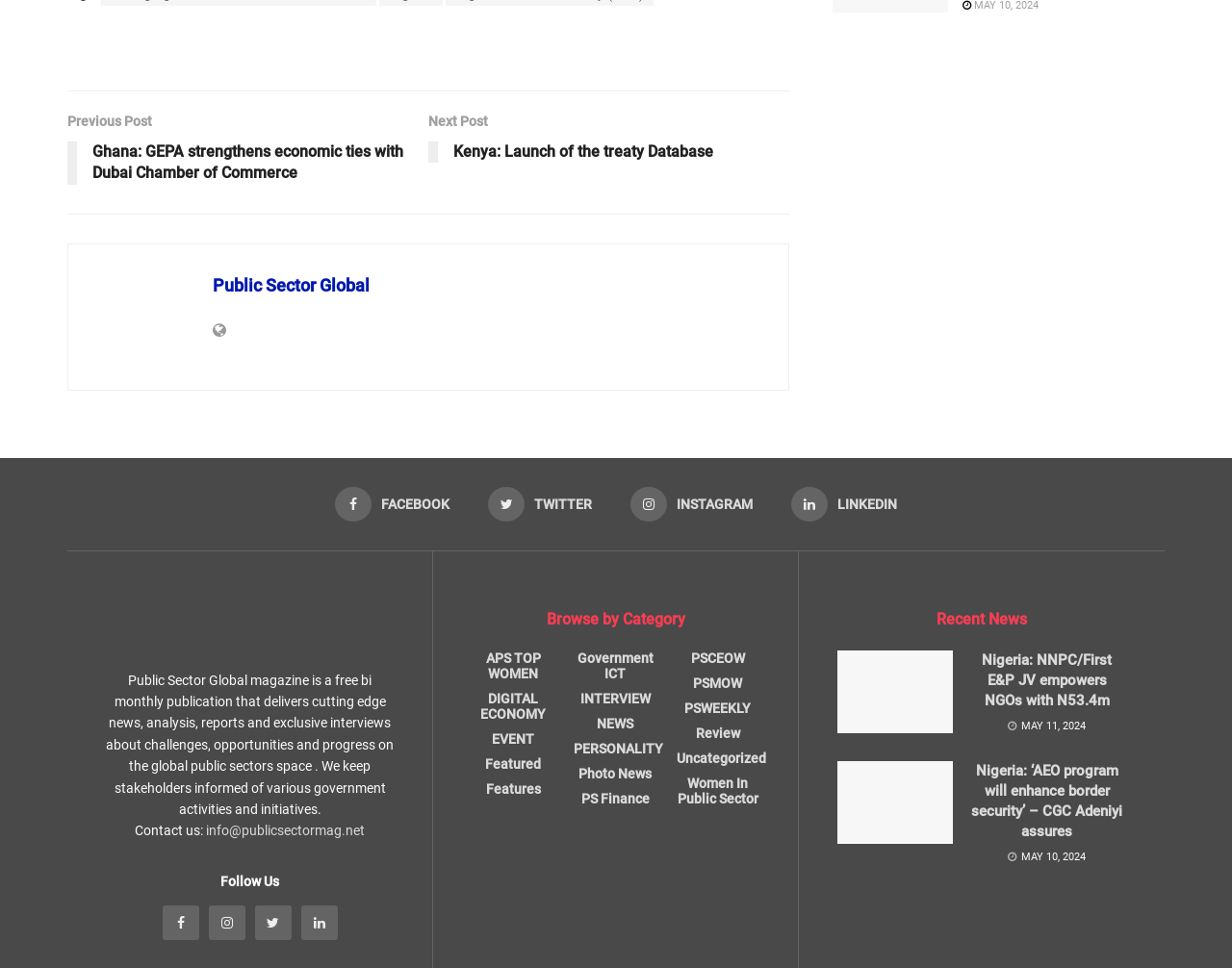Identify the bounding box coordinates for the UI element described by the following text: "# cloud security". Provide the coordinates as four float numbers between 0 and 1, in the format [left, top, right, bottom].

None